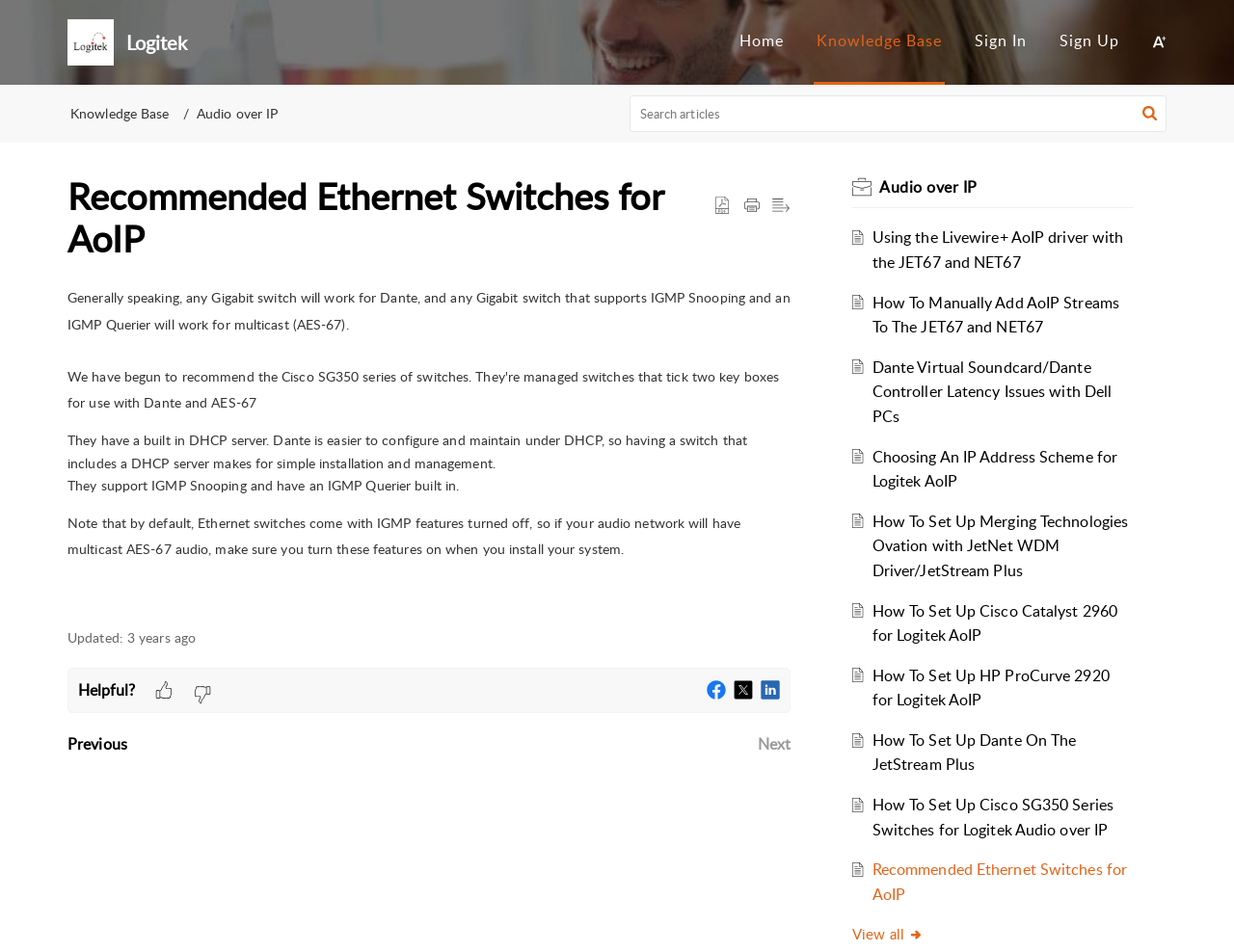Describe every aspect of the webpage comprehensively.

The webpage is about "Recommended Ethernet Switches for AoIP" and provides information on the requirements for Ethernet switches to work with Dante and multicast AES-67 audio. 

At the top of the page, there are three "Skip to" links: "Skip to Content", "Skip to Menu", and "Skip to Footer". Below these links, there is a logo and a navigation menu with links to "Home", "Knowledge Base", "Login", and "User Preference". 

On the left side of the page, there is a breadcrumbs navigation menu showing the current location in the "Knowledge Base" section under "Audio over IP". 

The main content of the page is an article with a heading "Recommended Ethernet Switches for AoIP". The article explains that any Gigabit switch will work for Dante, and any Gigabit switch that supports IGMP Snooping and an IGMP Querier will work for multicast AES-67 audio. It also provides additional information on the benefits of using switches with built-in DHCP servers and IGMP features. 

Below the article, there are links to share the content on social media platforms, such as Facebook, Twitter, and LinkedIn. There are also links to navigate to the previous and next articles. 

On the right side of the page, there is a section with links to related articles under the "Audio over IP" category, including "Using the Livewire+ AoIP driver with the JET67 and NET67", "How To Manually Add AoIP Streams To The JET67 and NET67", and several others.